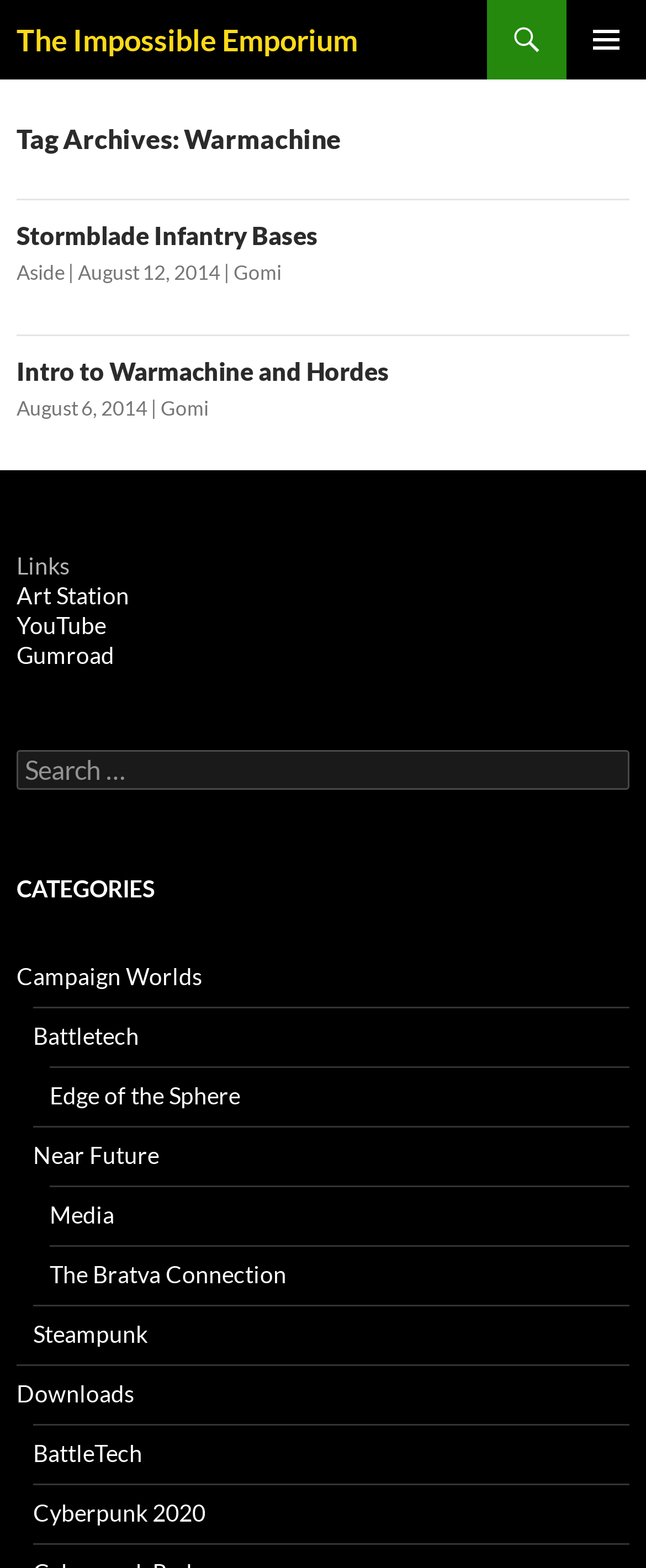Please identify the bounding box coordinates of where to click in order to follow the instruction: "Search for something".

[0.026, 0.478, 0.974, 0.504]